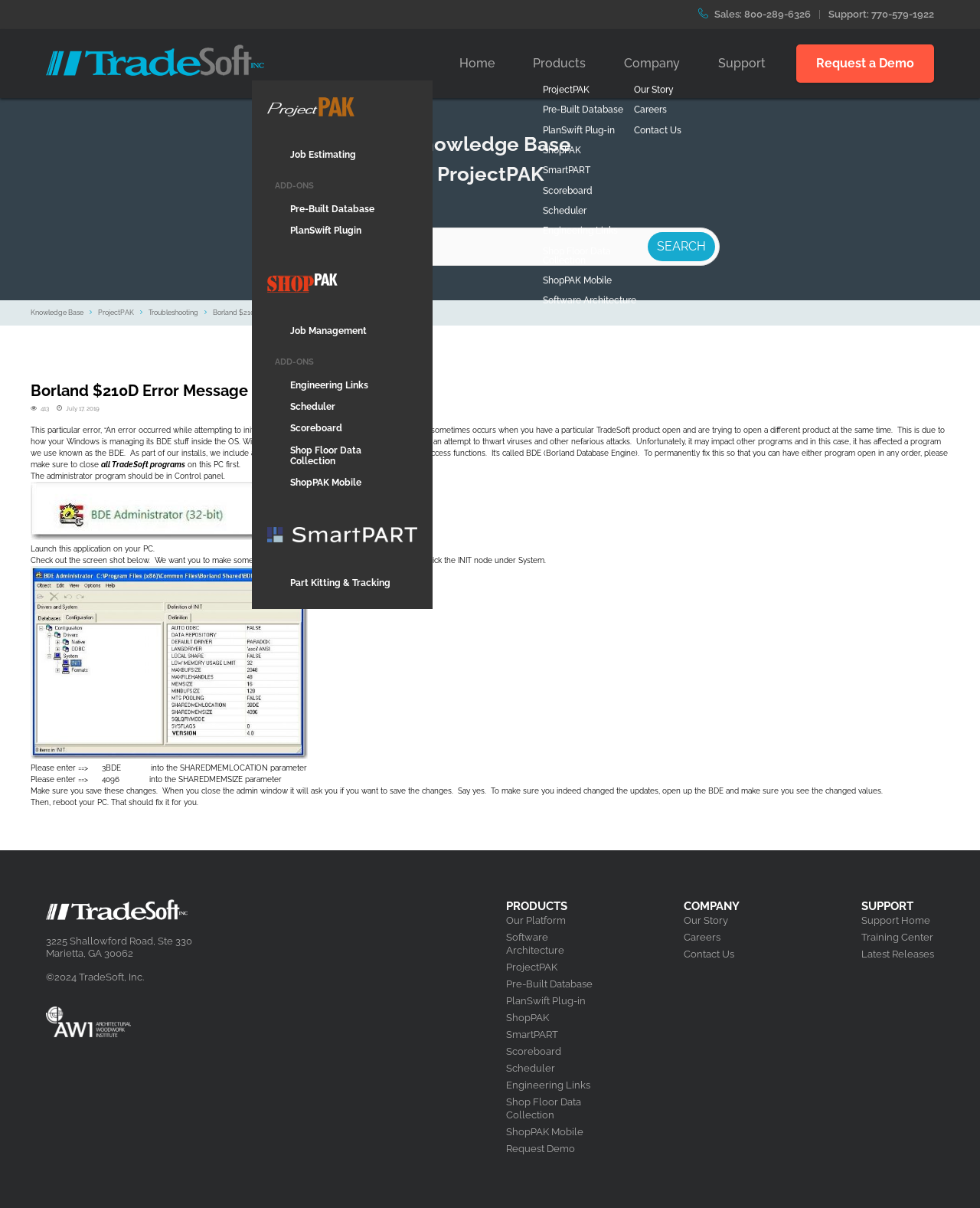What is the error message described on this webpage?
Give a one-word or short phrase answer based on the image.

An error occurred while attempting to initialize the Borland Database Engine (error $210D)